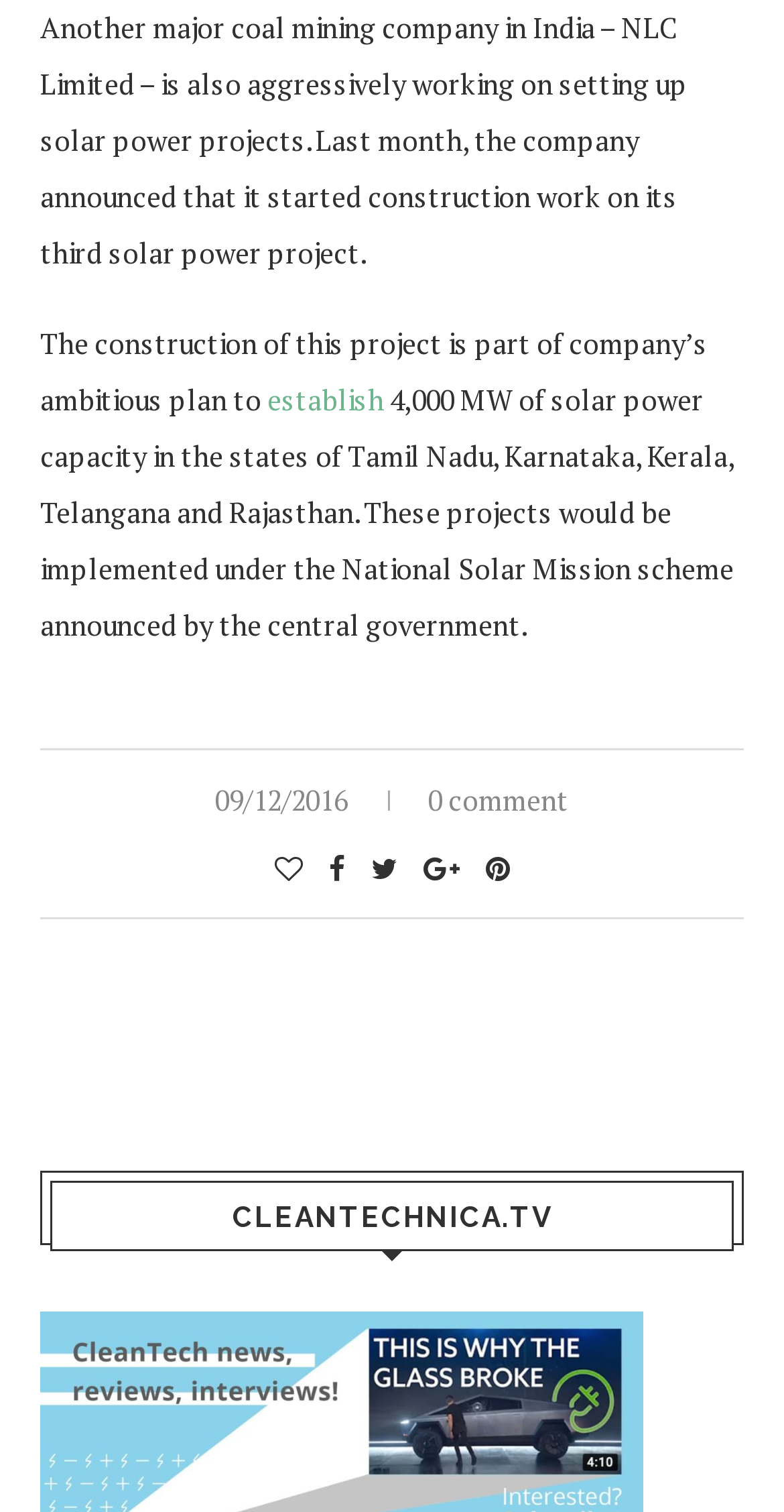Find the bounding box coordinates for the area you need to click to carry out the instruction: "Like the article". The coordinates should be four float numbers between 0 and 1, indicated as [left, top, right, bottom].

[0.35, 0.561, 0.386, 0.586]